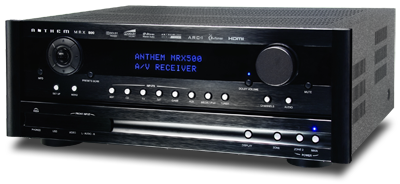Answer the question using only one word or a concise phrase: What type of display is on the front of the MRX 500?

blue LED